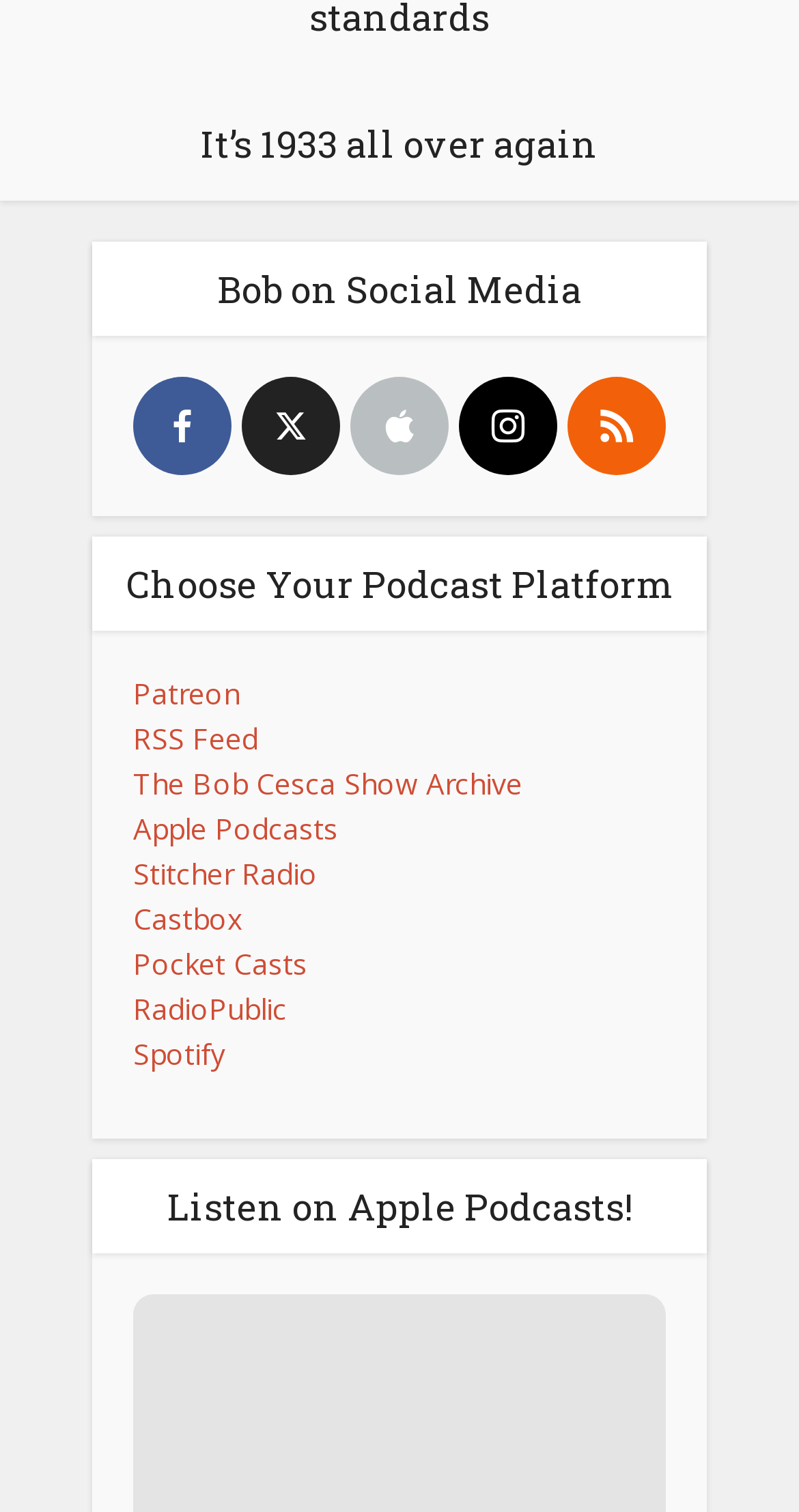Use a single word or phrase to answer the question:
What is the title of the second heading?

Choose Your Podcast Platform